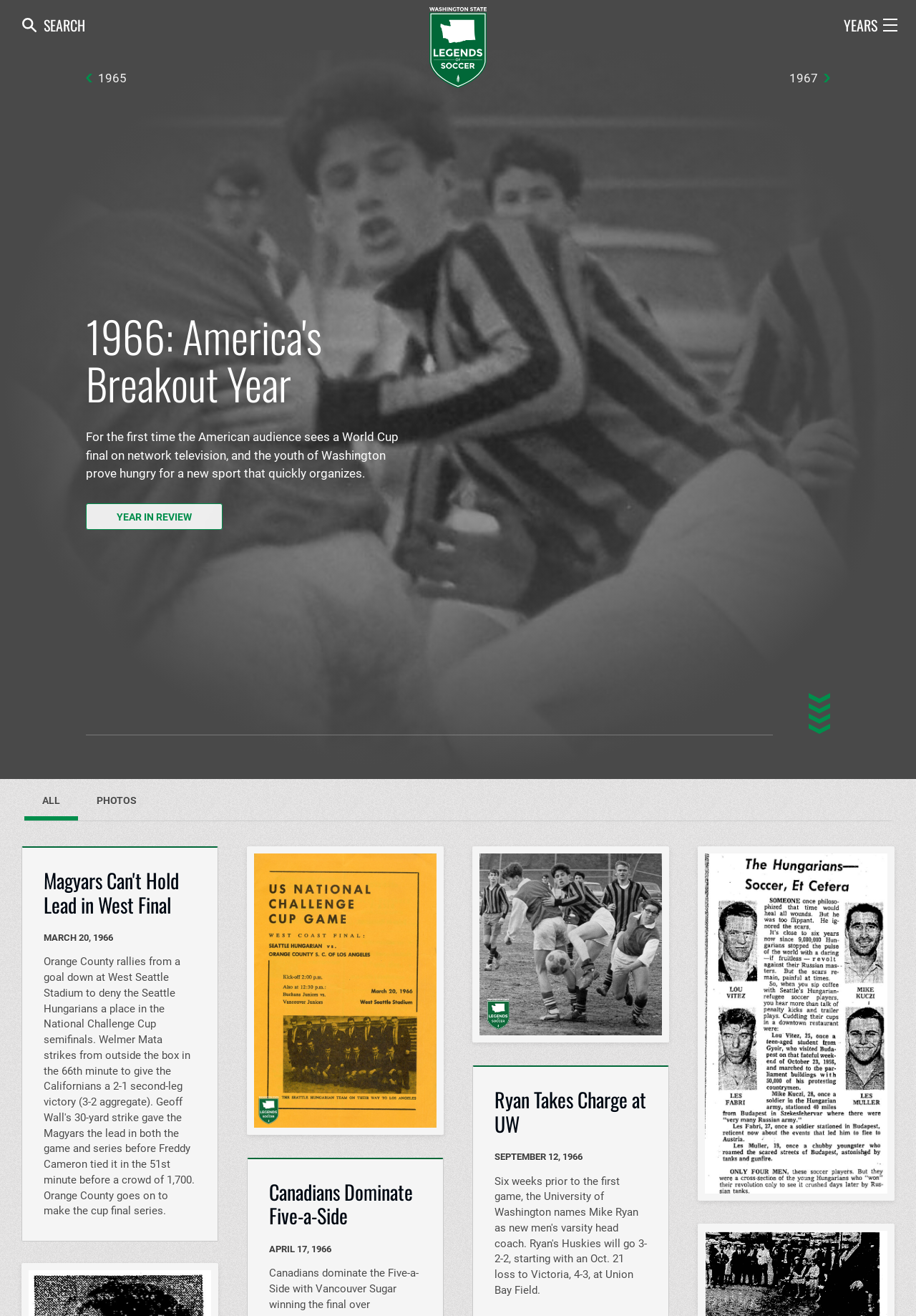Please specify the coordinates of the bounding box for the element that should be clicked to carry out this instruction: "Click the 'All Saints Sisters' image". The coordinates must be four float numbers between 0 and 1, formatted as [left, top, right, bottom].

None